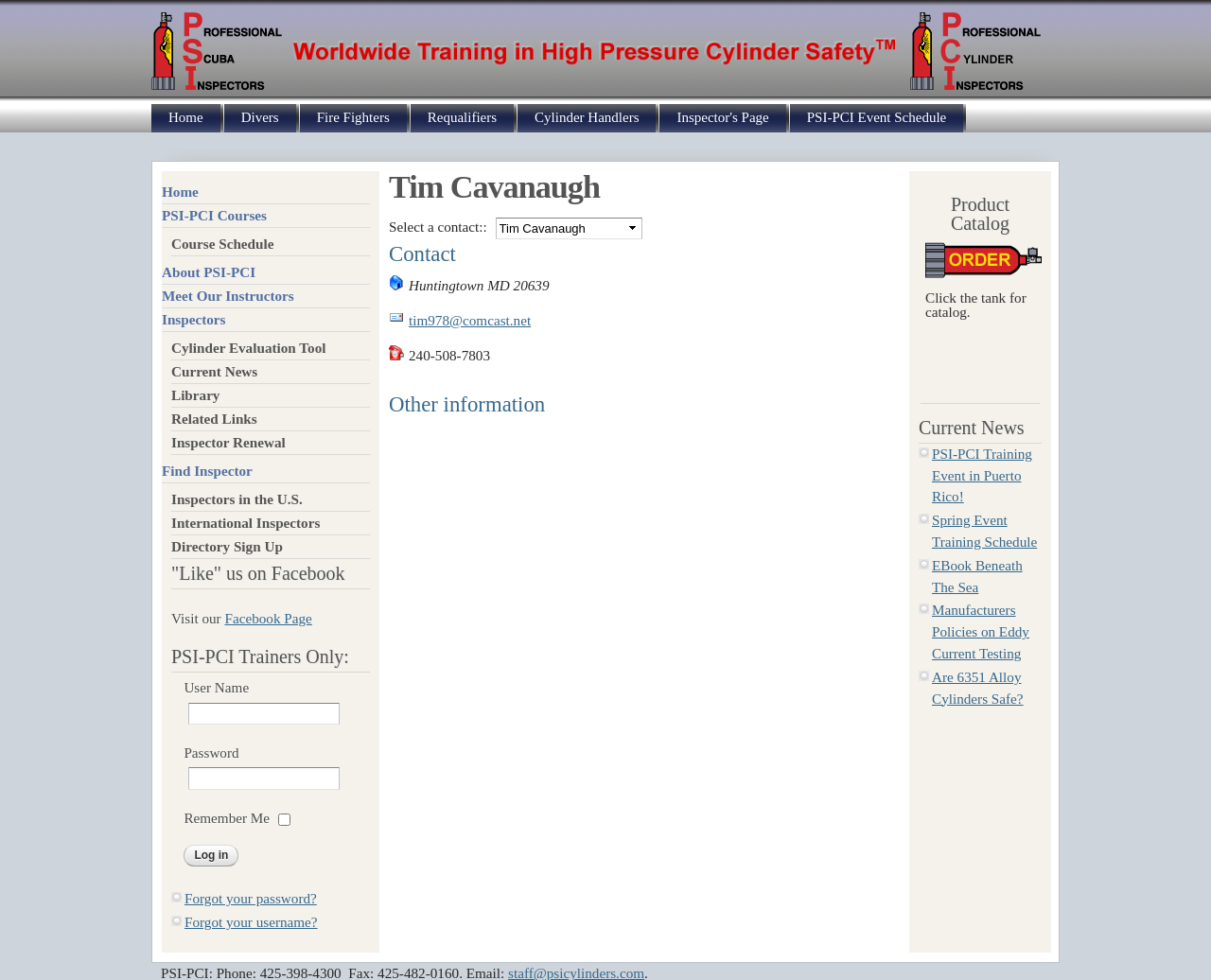Determine the bounding box coordinates for the clickable element required to fulfill the instruction: "Click the 'Inspector's Page' link". Provide the coordinates as four float numbers between 0 and 1, i.e., [left, top, right, bottom].

[0.545, 0.106, 0.649, 0.135]